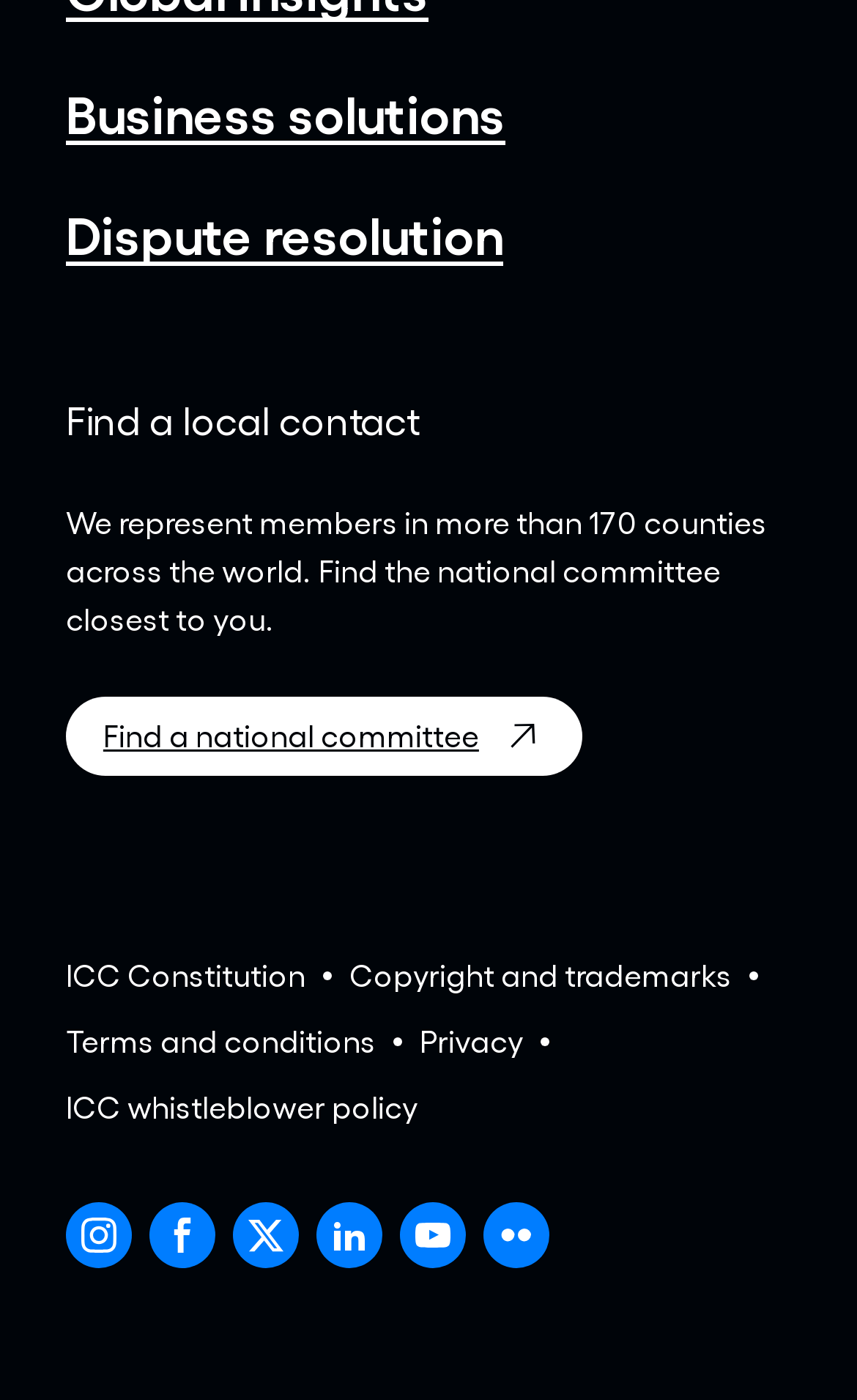Find the bounding box coordinates of the clickable area that will achieve the following instruction: "Read the ICC Constitution".

[0.077, 0.68, 0.356, 0.714]